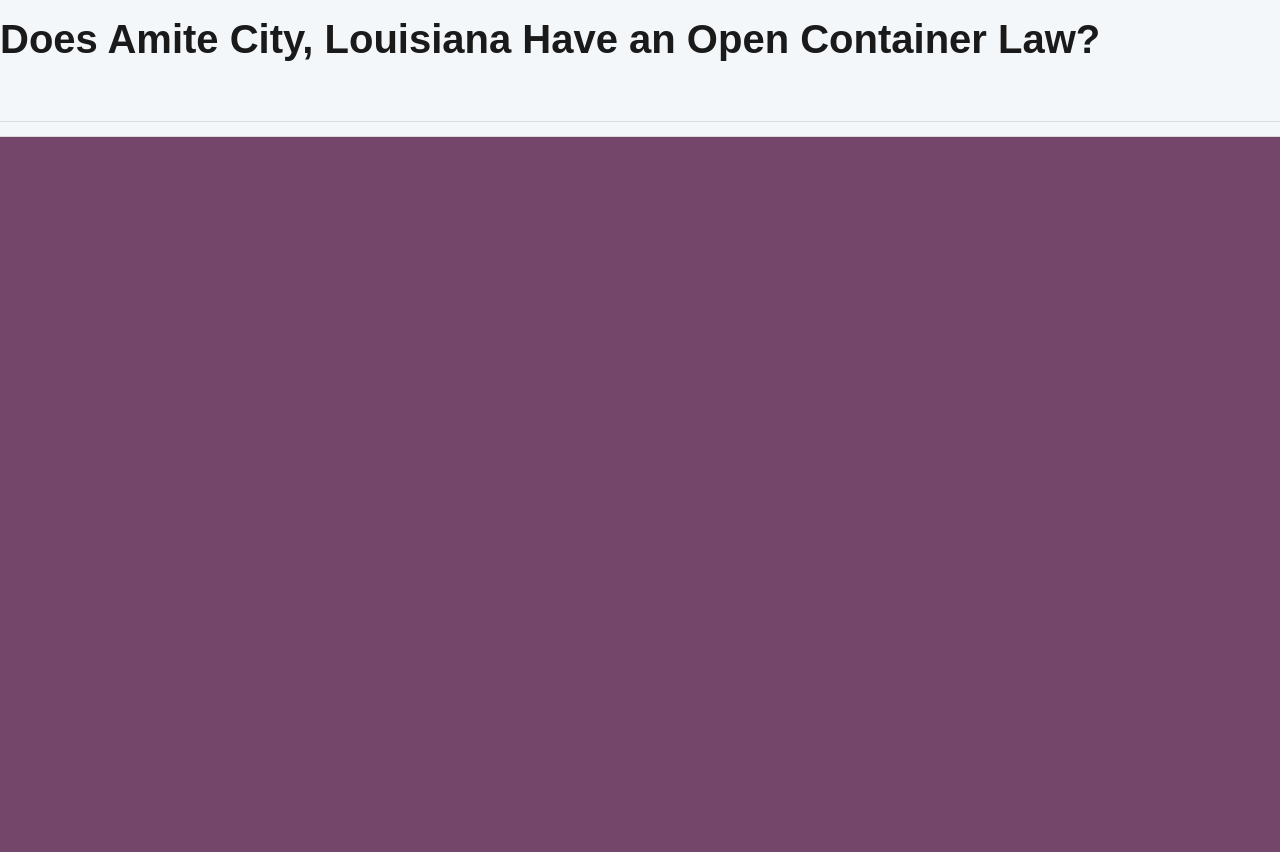Please identify the bounding box coordinates of the clickable area that will fulfill the following instruction: "Explore Video Production services". The coordinates should be in the format of four float numbers between 0 and 1, i.e., [left, top, right, bottom].

None